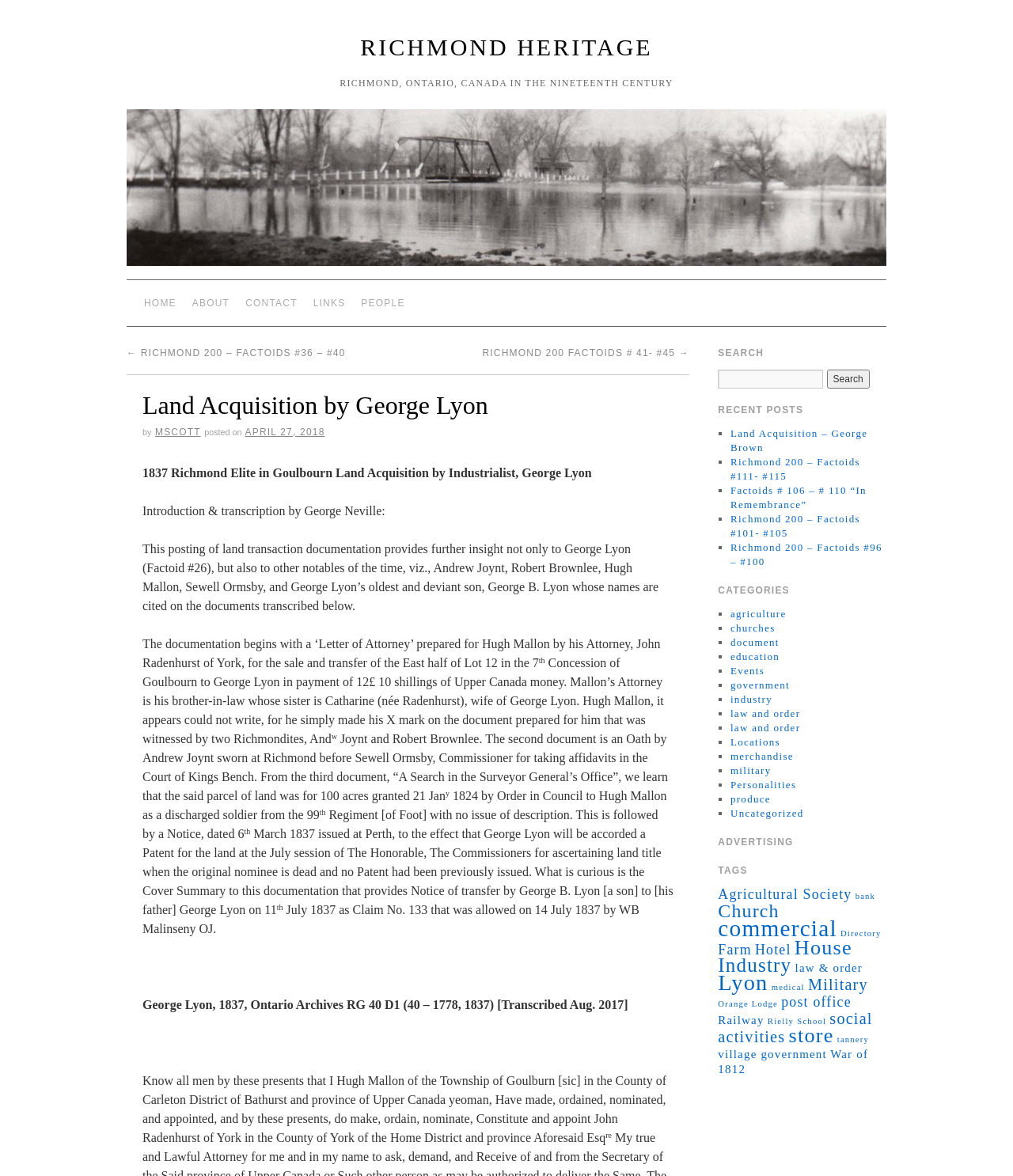Could you highlight the region that needs to be clicked to execute the instruction: "Read the '1837 Richmond Elite in Goulbourn Land Acquisition by Industrialist, George Lyon' article"?

[0.141, 0.396, 0.584, 0.408]